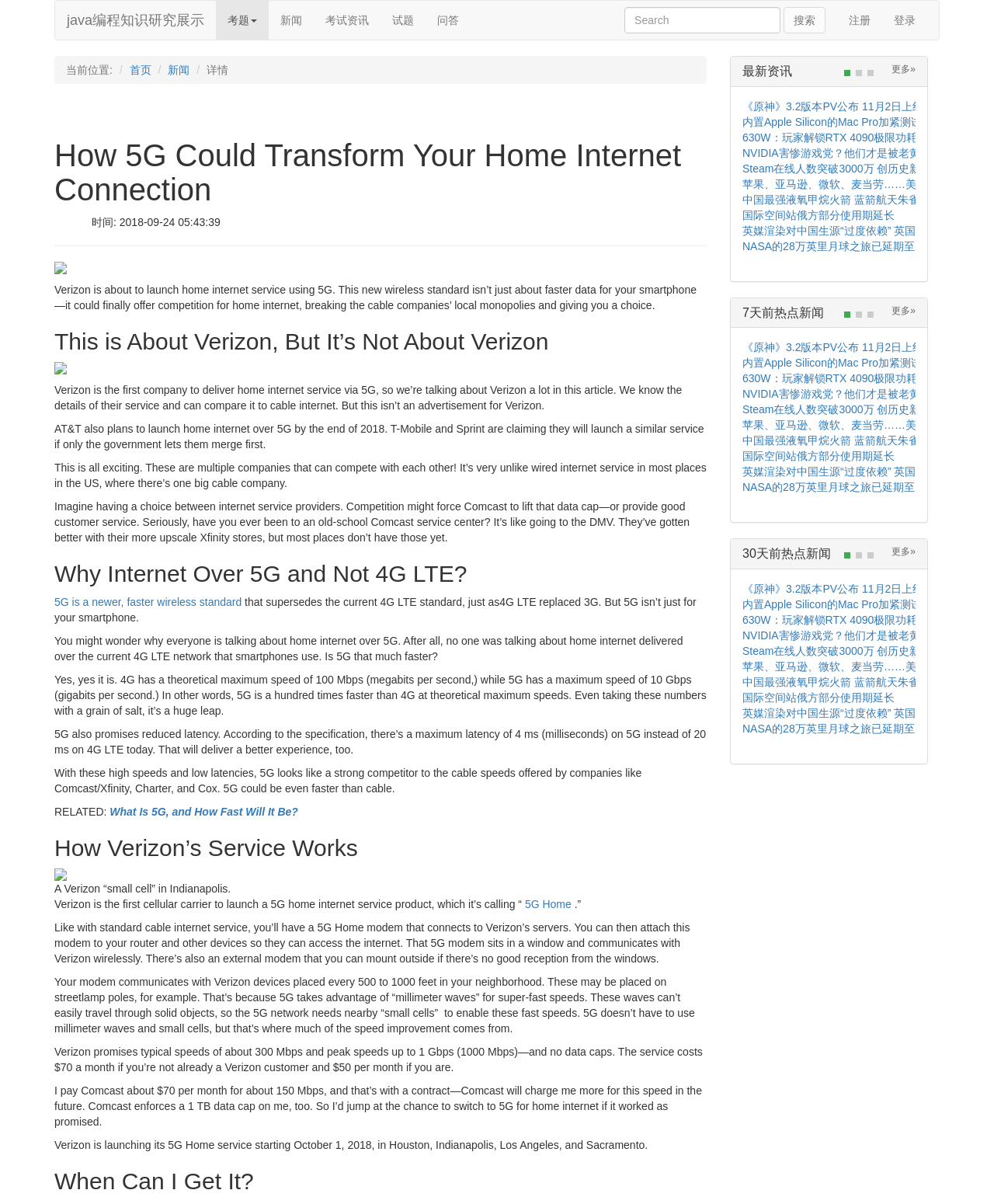Identify the bounding box coordinates of the clickable region required to complete the instruction: "go to news page". The coordinates should be given as four float numbers within the range of 0 and 1, i.e., [left, top, right, bottom].

[0.27, 0.001, 0.316, 0.033]